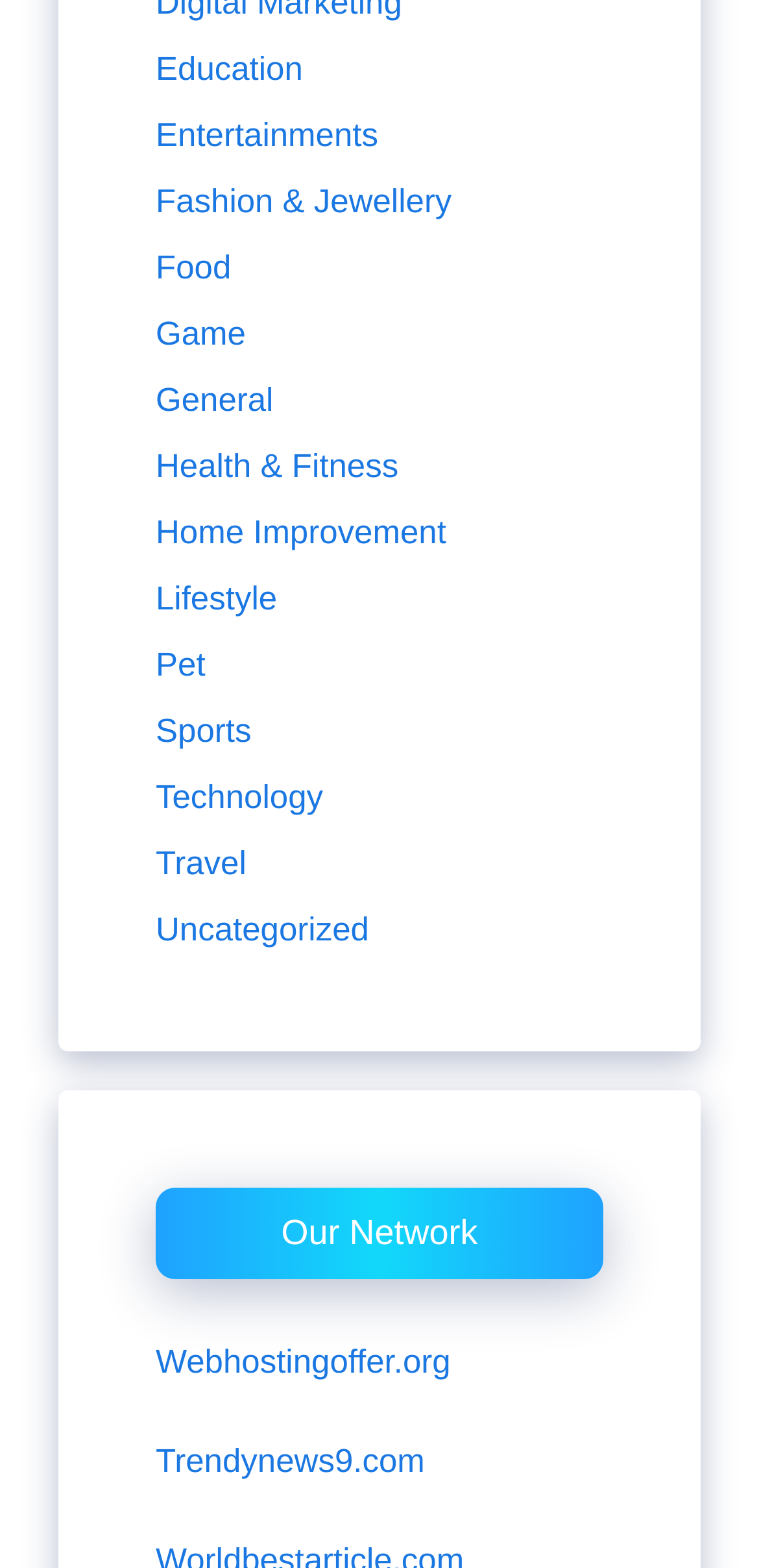What categories are available on this website?
Analyze the image and deliver a detailed answer to the question.

Based on the links provided on the webpage, it appears that the website offers various categories such as Education, Entertainment, Fashion & Jewellery, Food, Game, General, Health & Fitness, Home Improvement, Lifestyle, Pet, Sports, Technology, Travel, and Uncategorized.